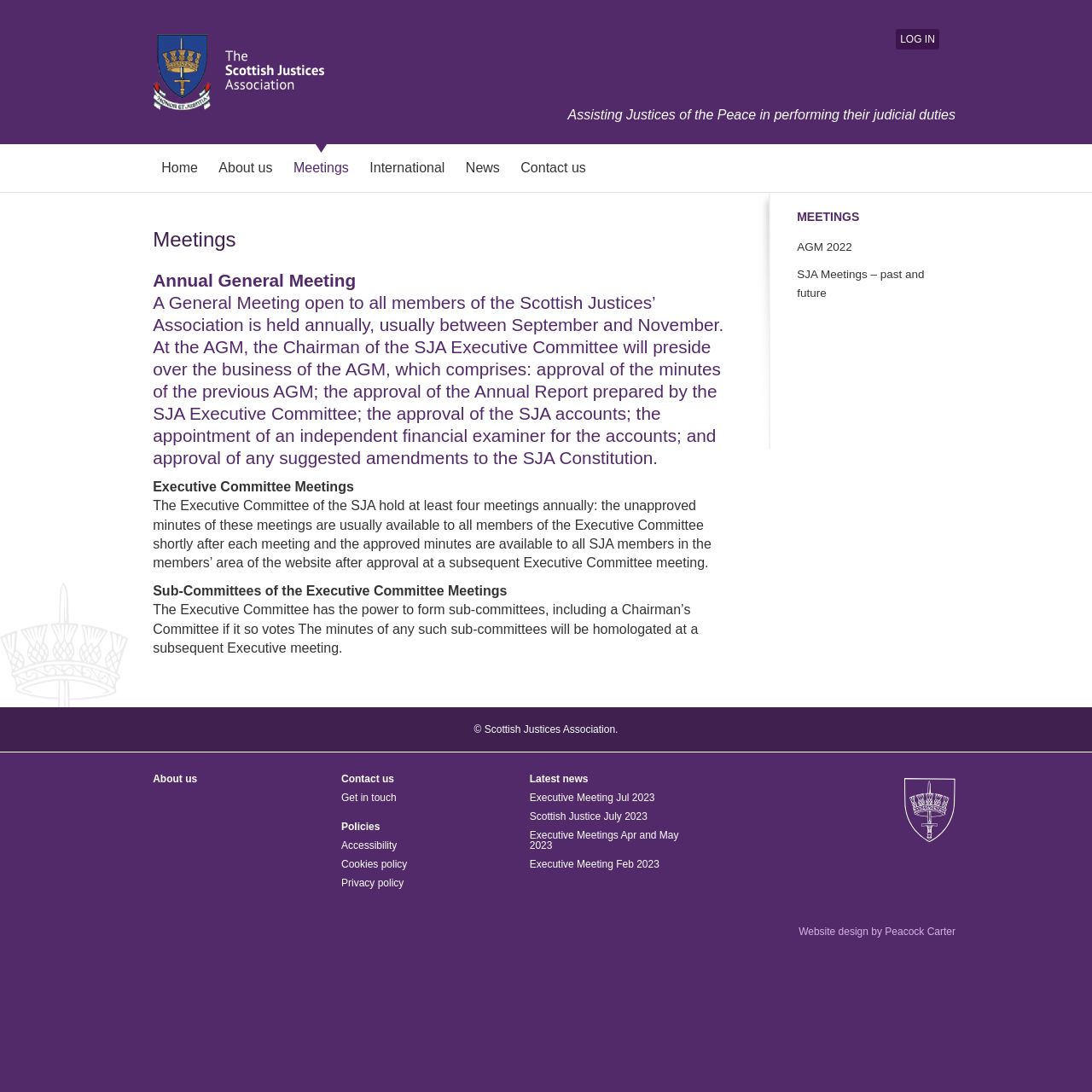Describe all the visual and textual components of the webpage comprehensively.

The webpage is about the Scottish Justices Association, with a focus on meetings. At the top, there is a logo of the Scottish Justices Association, accompanied by a link to log in. Below the logo, there is a brief description of the association's purpose. 

The main navigation menu is located at the top, with links to Home, About us, Meetings, International, News, and Contact us. 

The main content of the page is divided into two sections. The left section has an article with a heading "Meetings" and provides information about the Annual General Meeting, Executive Committee Meetings, and Sub-Committees of the Executive Committee Meetings. 

The right section has a complementary section with a heading "MEETINGS" and lists links to specific meetings, including AGM 2022 and SJA Meetings – past and future. 

At the bottom of the page, there is a copyright notice and a section with links to About us, Contact us, Get in touch, Policies, Accessibility, Cookies policy, Privacy policy, and Latest news. There are also links to specific news articles, including Executive Meeting Jul 2023, Scottish Justice July 2023, Executive Meetings Apr and May 2023, and Executive Meeting Feb 2023. Finally, there is a credit to the website design by Peacock Carter.